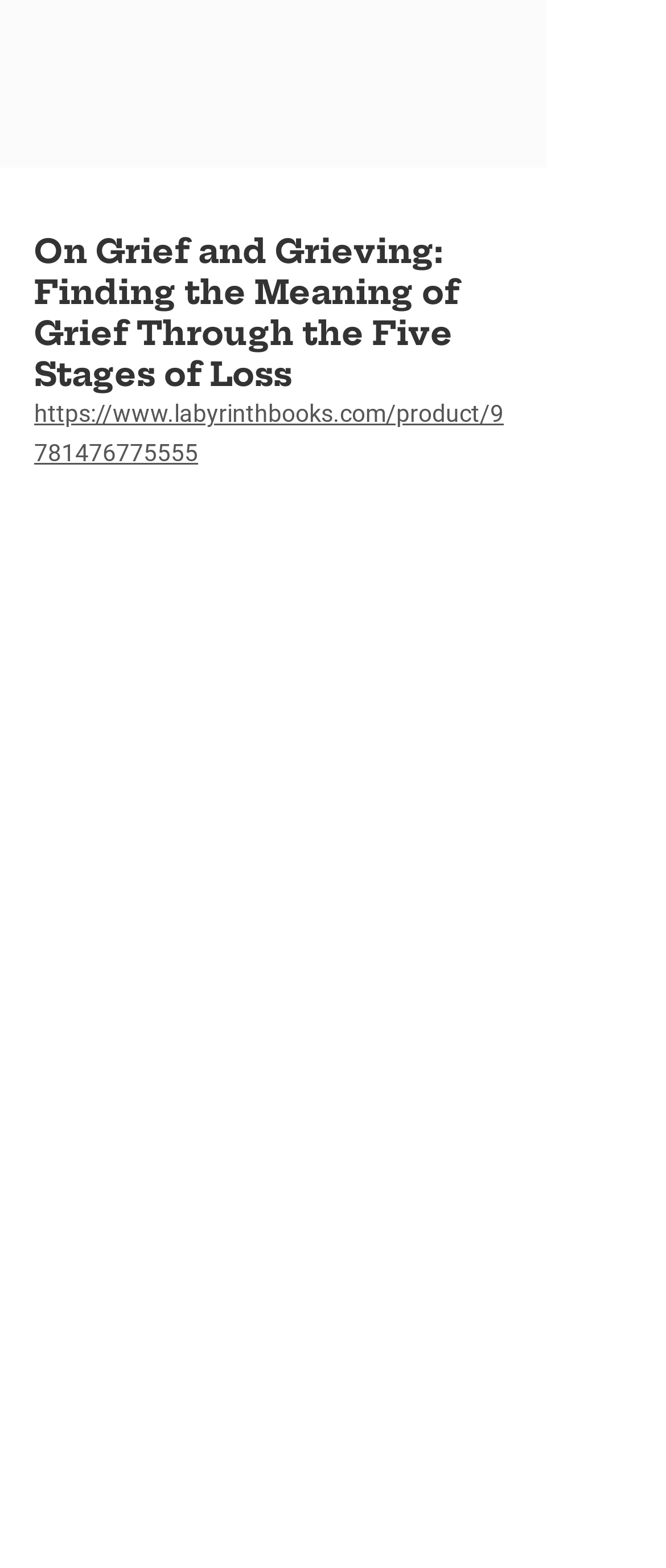Answer the question with a single word or phrase: 
What services does the funeral home offer?

Funeral planning and obituaries